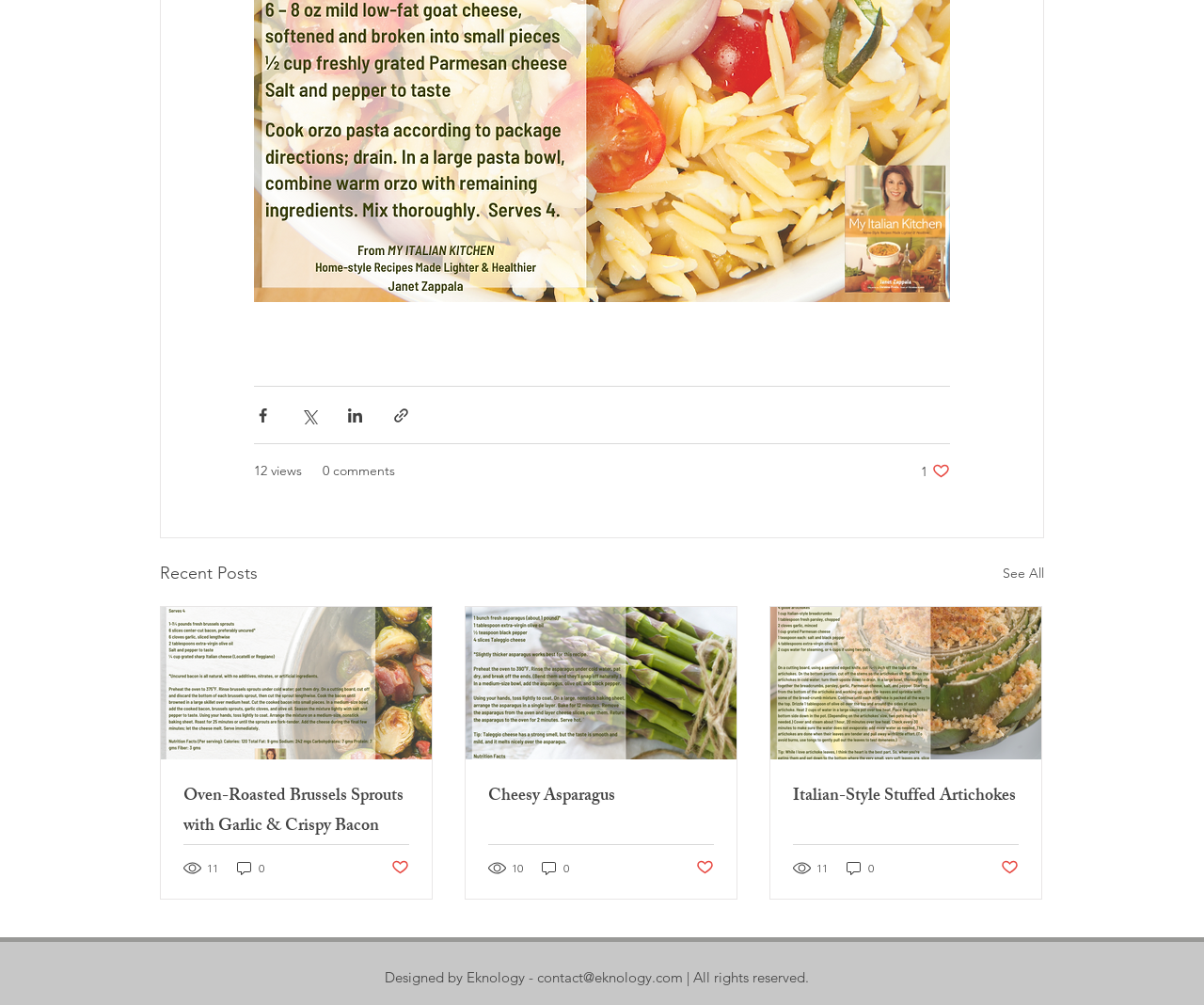Please locate the bounding box coordinates of the element's region that needs to be clicked to follow the instruction: "See all recent posts". The bounding box coordinates should be provided as four float numbers between 0 and 1, i.e., [left, top, right, bottom].

[0.833, 0.557, 0.867, 0.584]